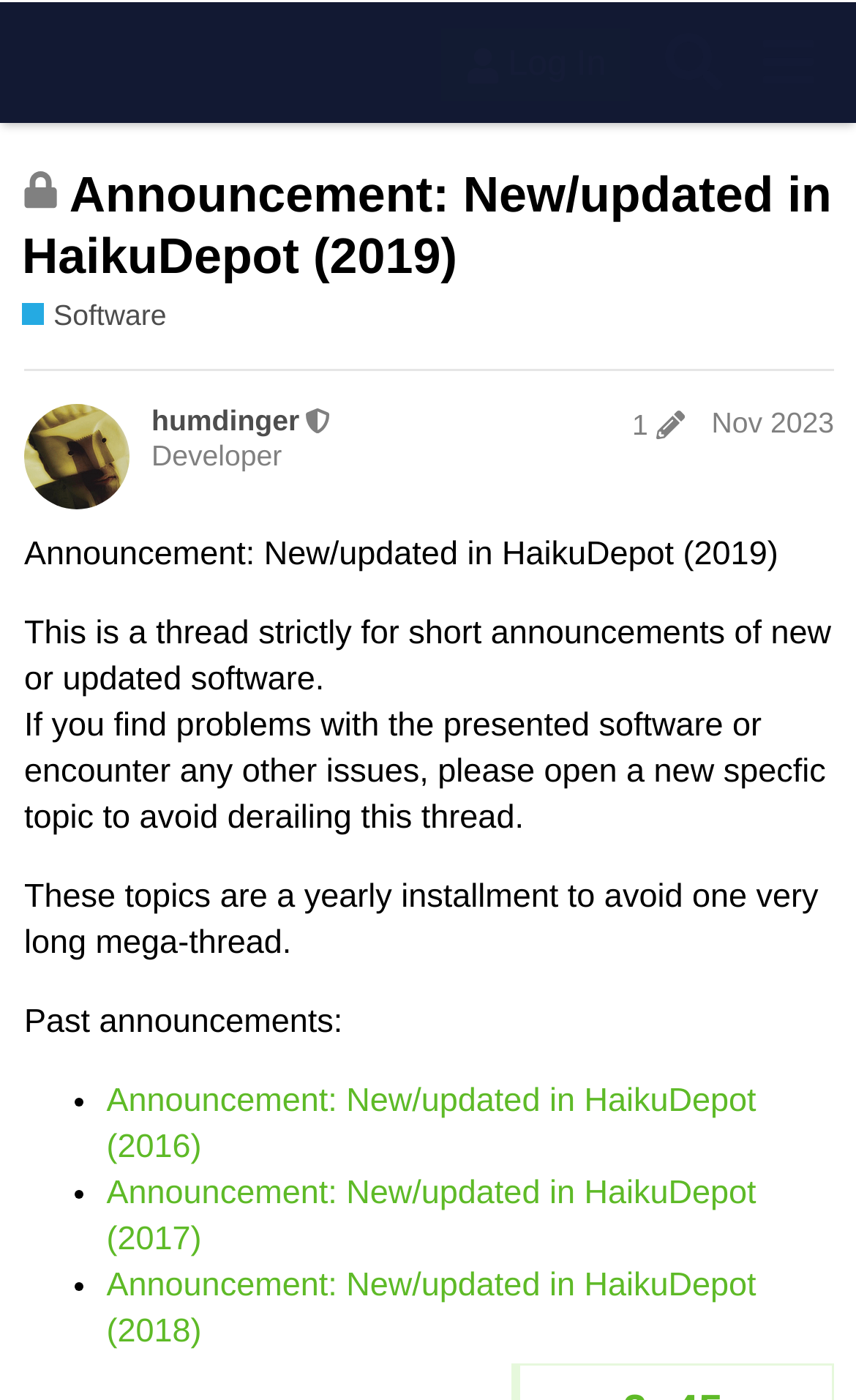Locate the bounding box of the UI element described in the following text: "Announcement: New/updated in HaikuDepot (2023)".

[0.028, 0.942, 0.974, 0.975]